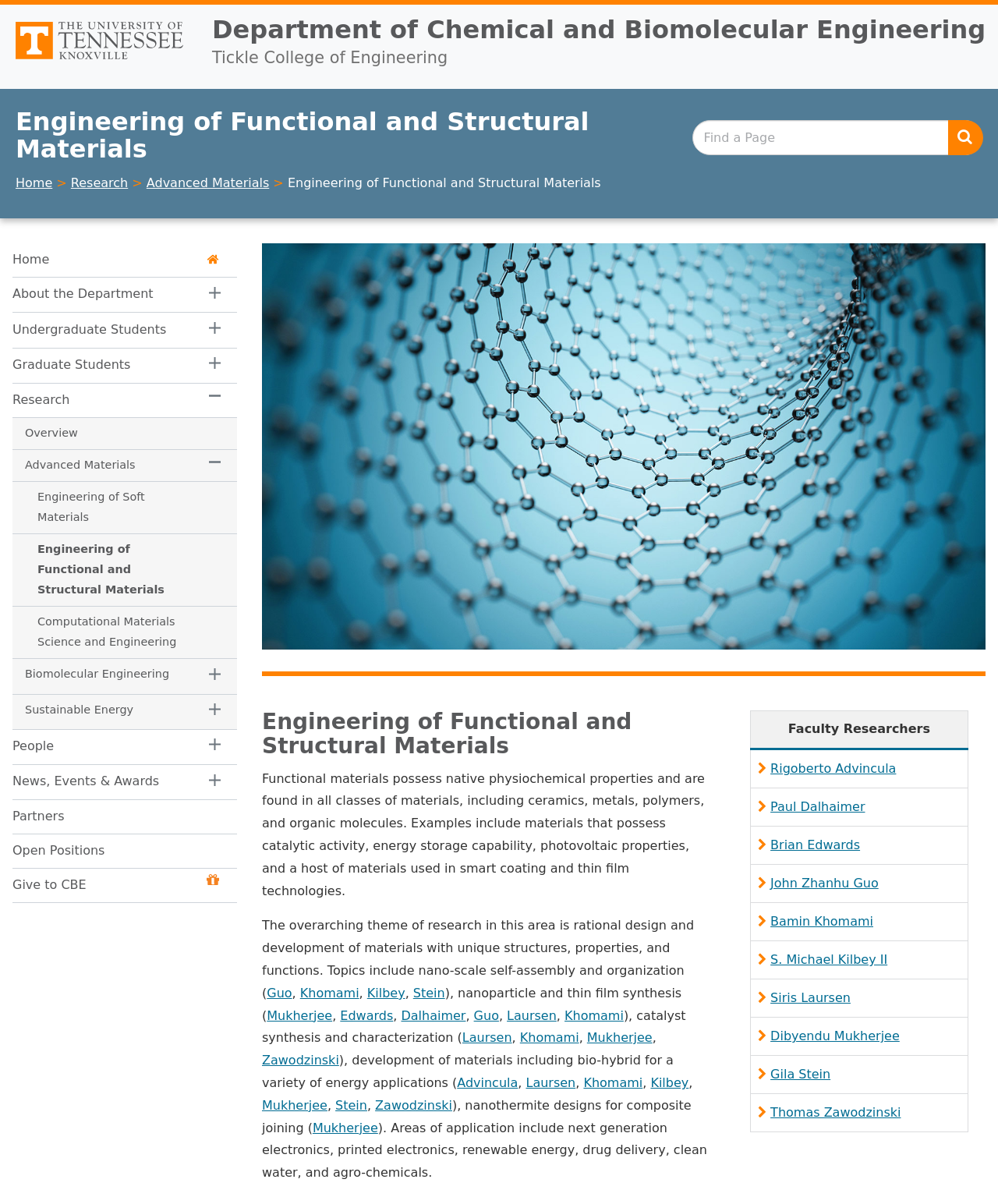Determine the bounding box of the UI component based on this description: "Khomami". The bounding box coordinates should be four float values between 0 and 1, i.e., [left, top, right, bottom].

[0.301, 0.819, 0.36, 0.831]